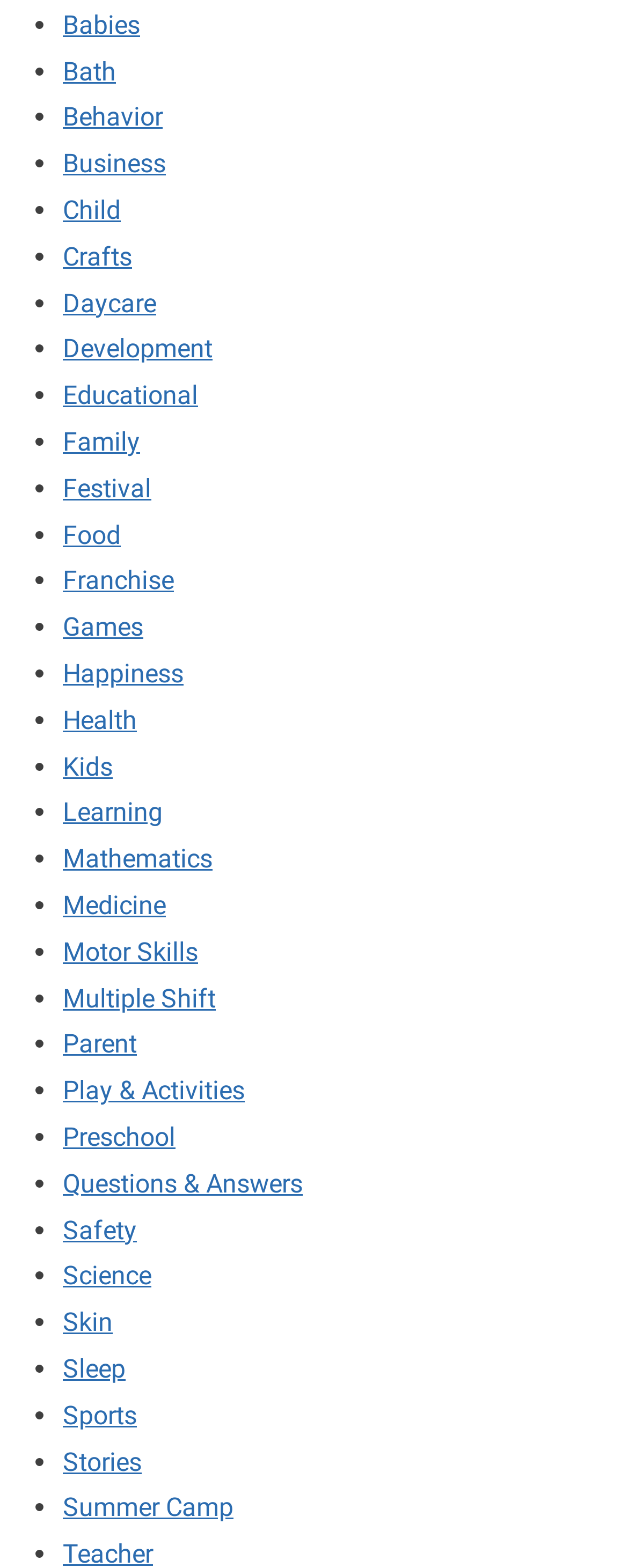How many categories are listed?
Please provide a single word or phrase based on the screenshot.

30